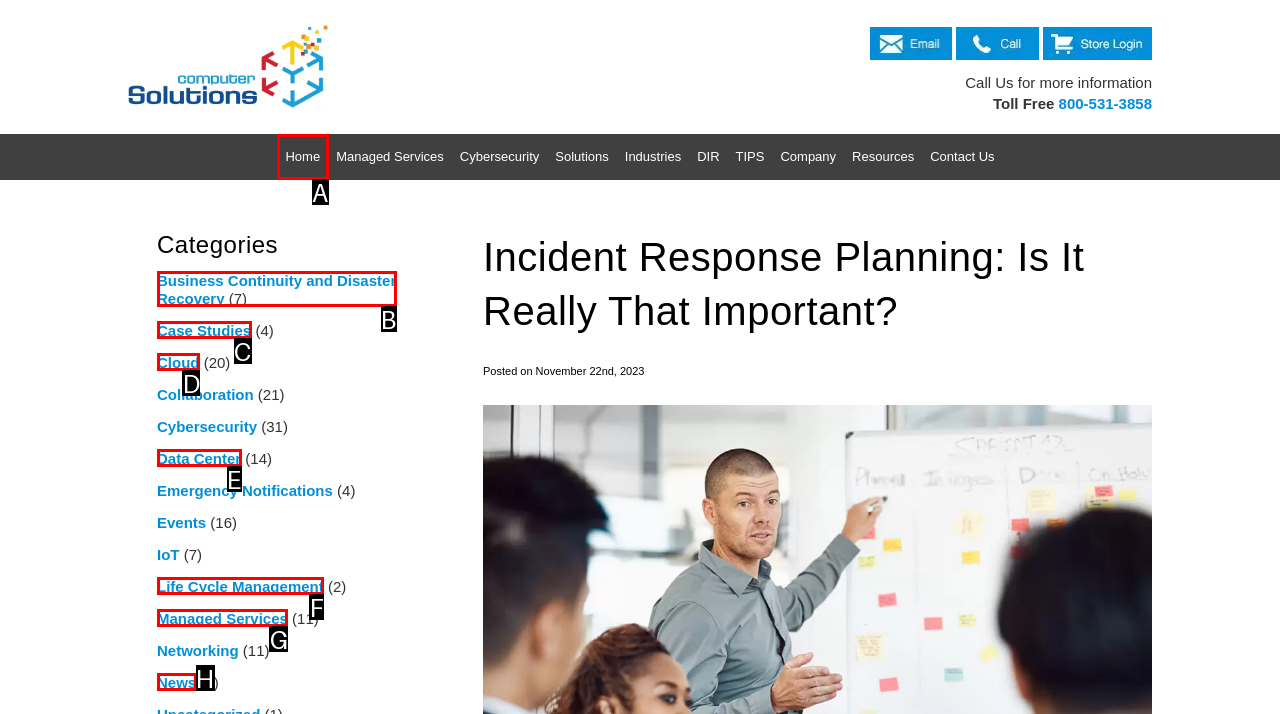Find the HTML element that corresponds to the description: Business Continuity and Disaster Recovery. Indicate your selection by the letter of the appropriate option.

B